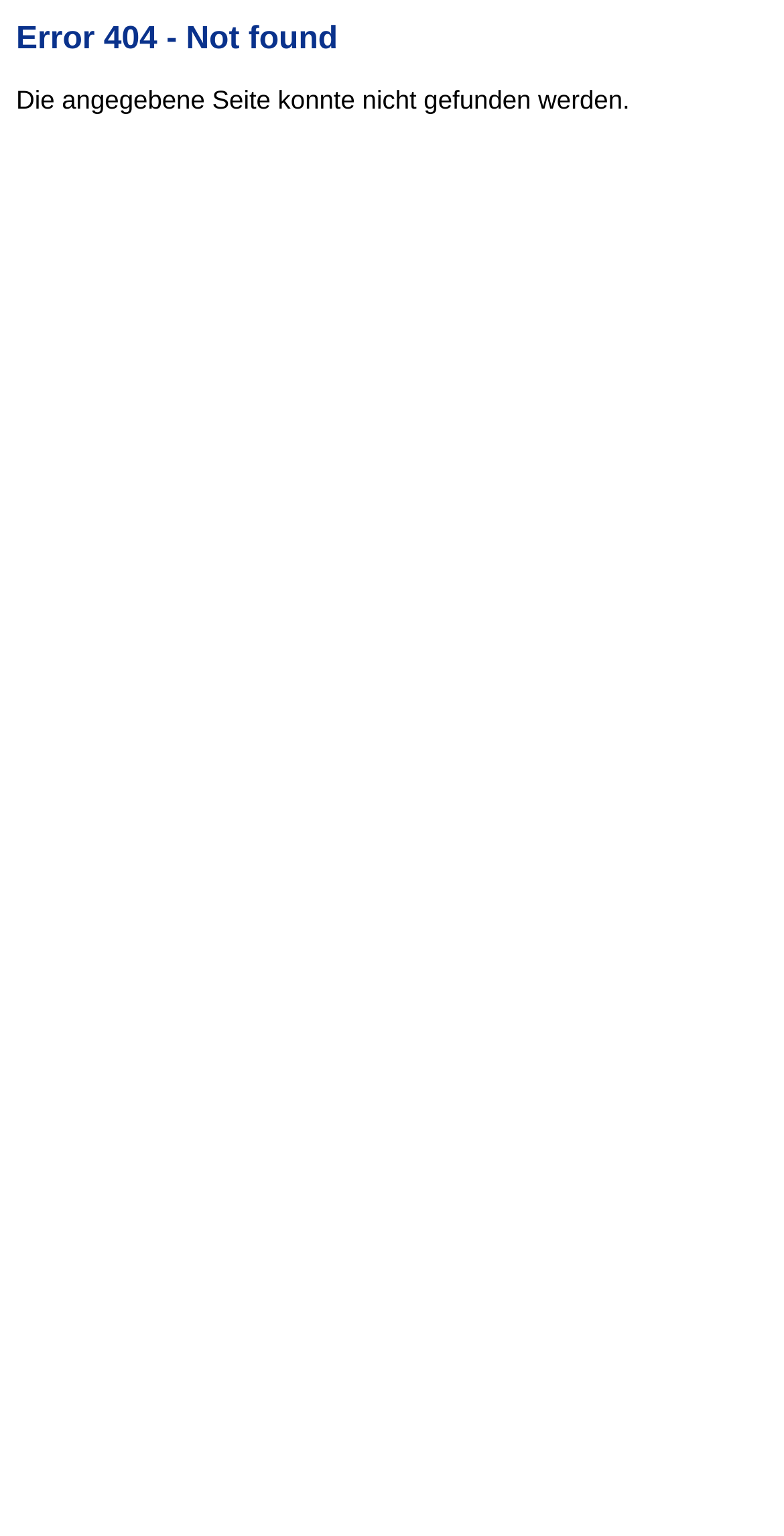Please identify the primary heading on the webpage and return its text.

Error 404 - Not found